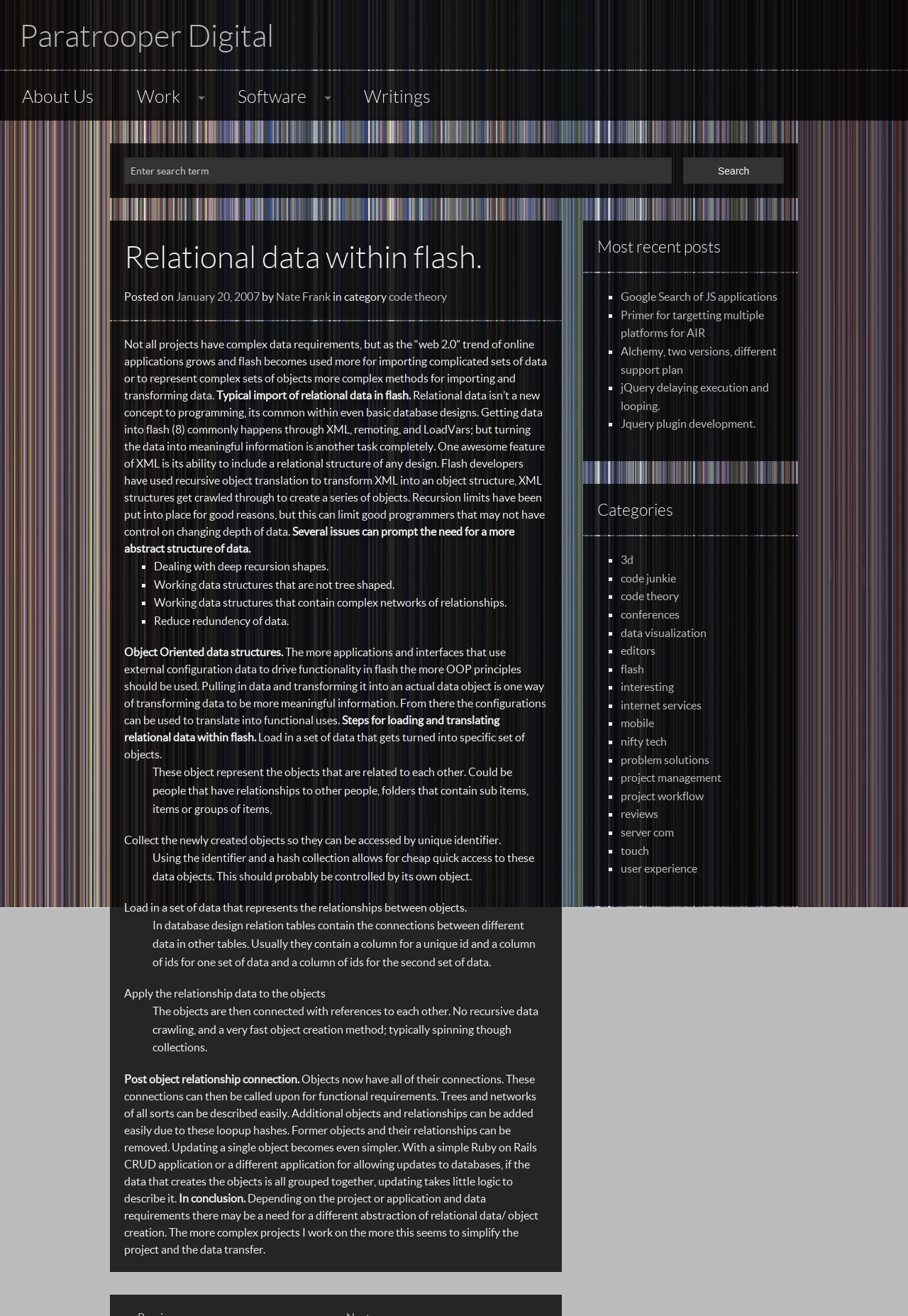Produce an elaborate caption capturing the essence of the webpage.

The webpage is a blog post titled "Relational data within flash. | Paratrooper Digital" with a focus on data management and object-oriented programming in Flash. The page has a navigation menu at the top with links to "About Us", "Work", "Software", "Music", "Utilities", and "Writings". Below the navigation menu, there is a search bar with a text input field and a "Search" button.

The main content of the page is a lengthy article discussing the importance of abstracting relational data in Flash applications. The article is divided into several sections, each with a heading and multiple paragraphs of text. The sections cover topics such as the limitations of traditional data import methods, the benefits of using object-oriented data structures, and the steps involved in loading and translating relational data within Flash.

Throughout the article, there are several bullet points and lists, including a list of issues that can prompt the need for a more abstract structure of data, and a list of steps for loading and translating relational data within Flash. The article also includes a conclusion section summarizing the main points and highlighting the benefits of using relational data abstraction in Flash applications.

At the bottom of the page, there is a section titled "Most recent posts" with a list of links to other blog posts, including "Google Search of JS applications".